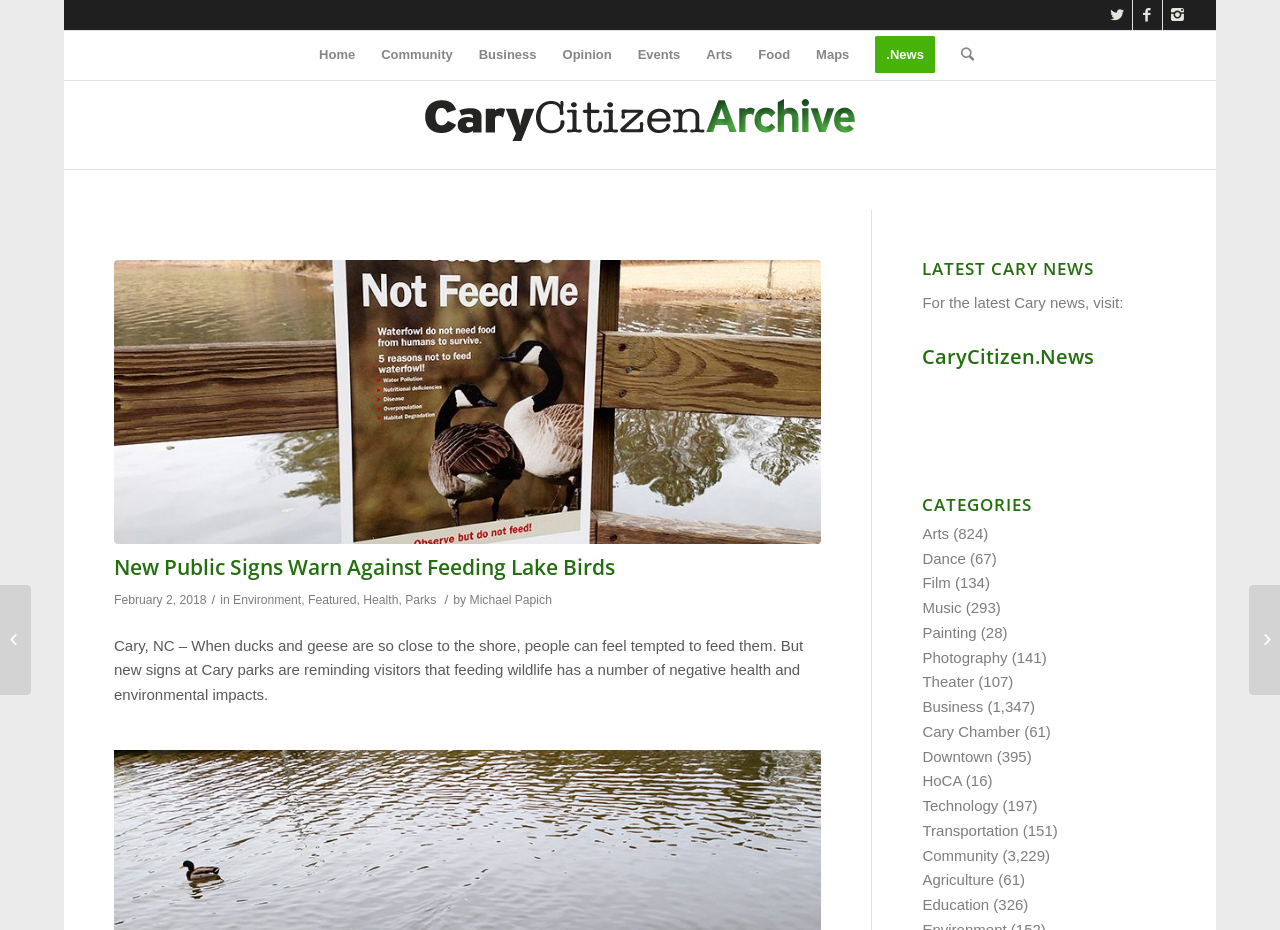Identify the bounding box coordinates for the UI element that matches this description: "Photography".

[0.721, 0.697, 0.787, 0.716]